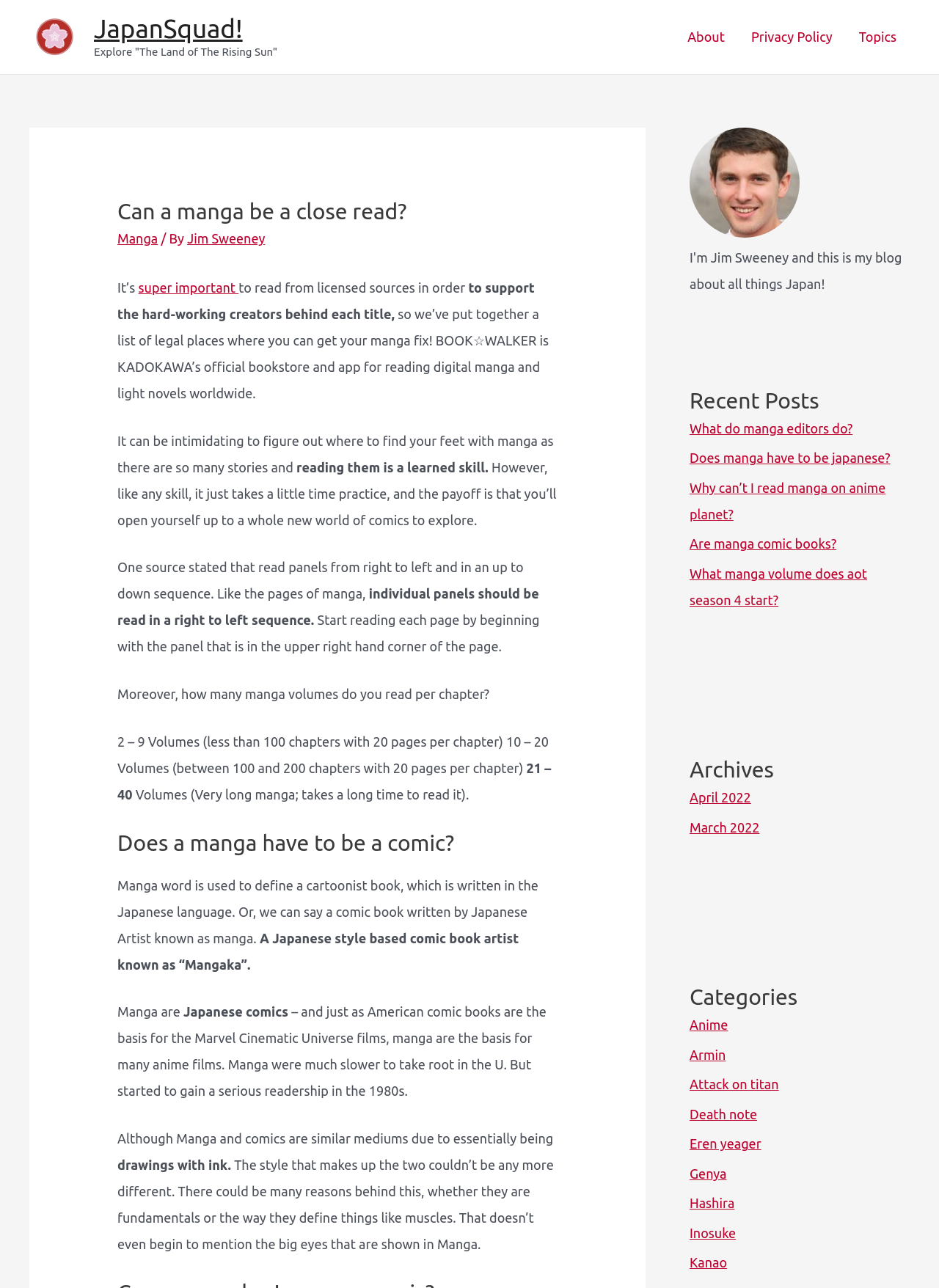Your task is to find and give the main heading text of the webpage.

Can a manga be a close read?